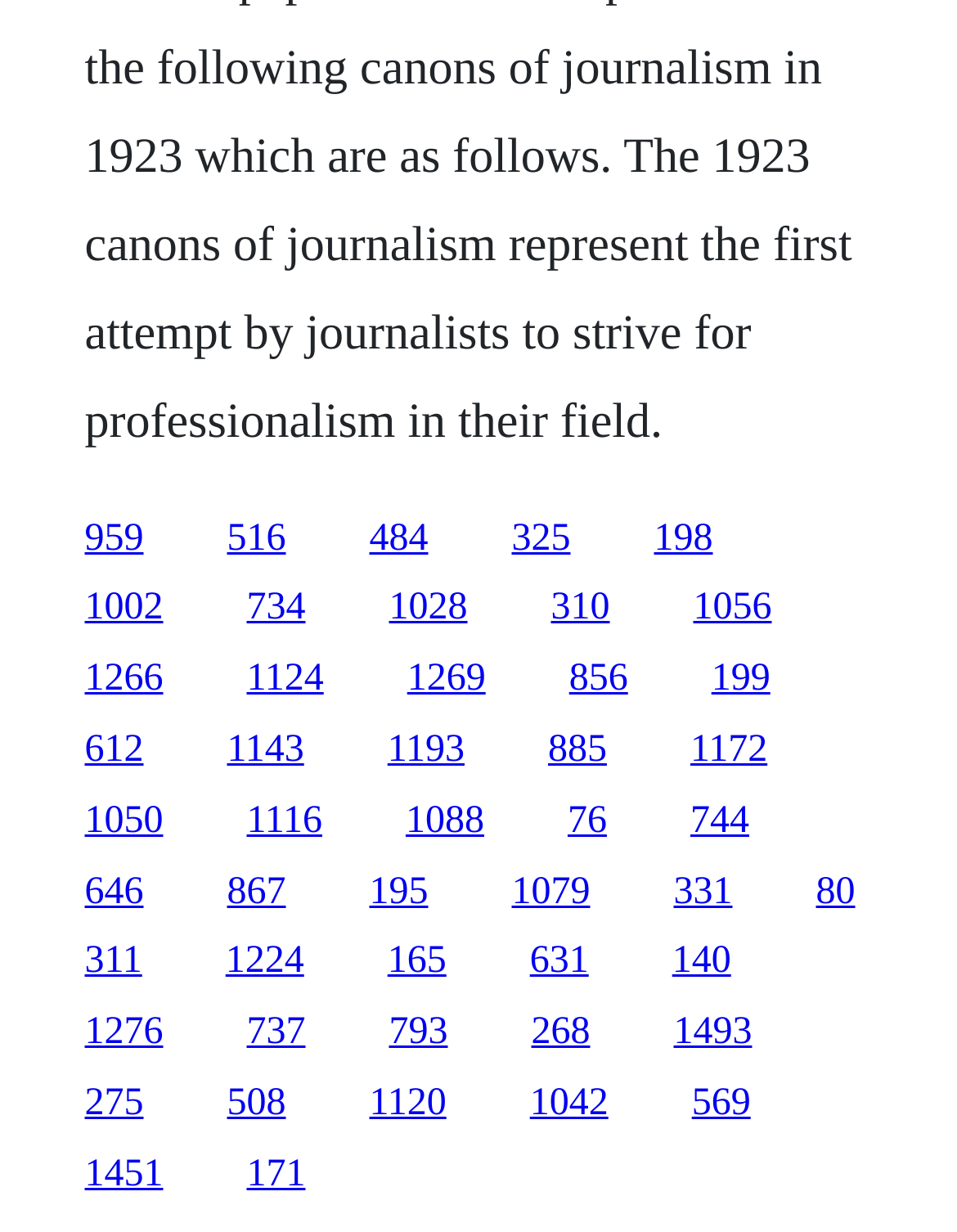Locate the bounding box coordinates of the clickable area needed to fulfill the instruction: "read the fourth article".

[0.721, 0.592, 0.802, 0.625]